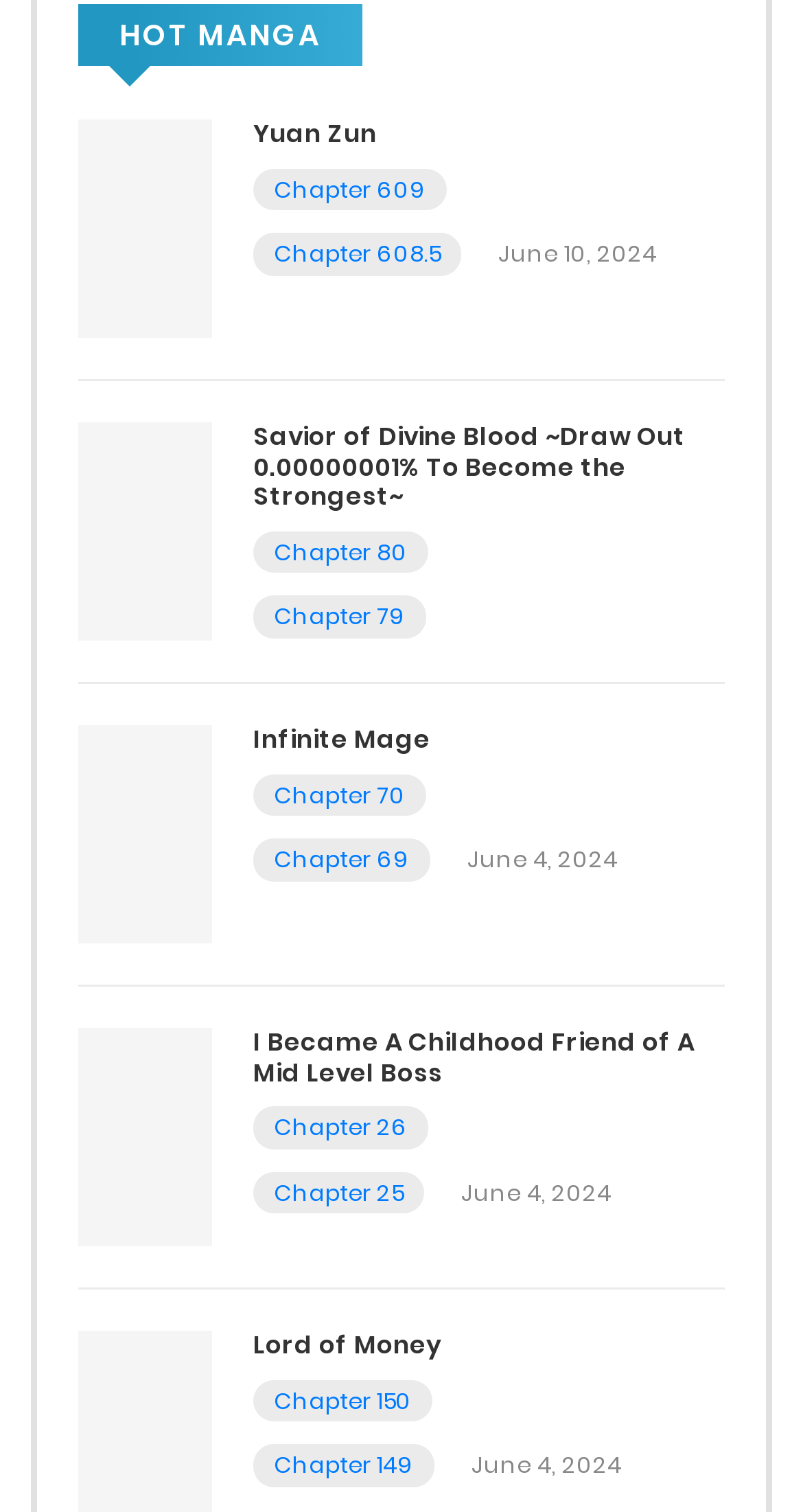How many chapters are available for 'Infinite Mage'?
Kindly answer the question with as much detail as you can.

I counted the number of chapter links under the 'Infinite Mage' heading and found two chapters, 'Chapter 70' and 'Chapter 69'.